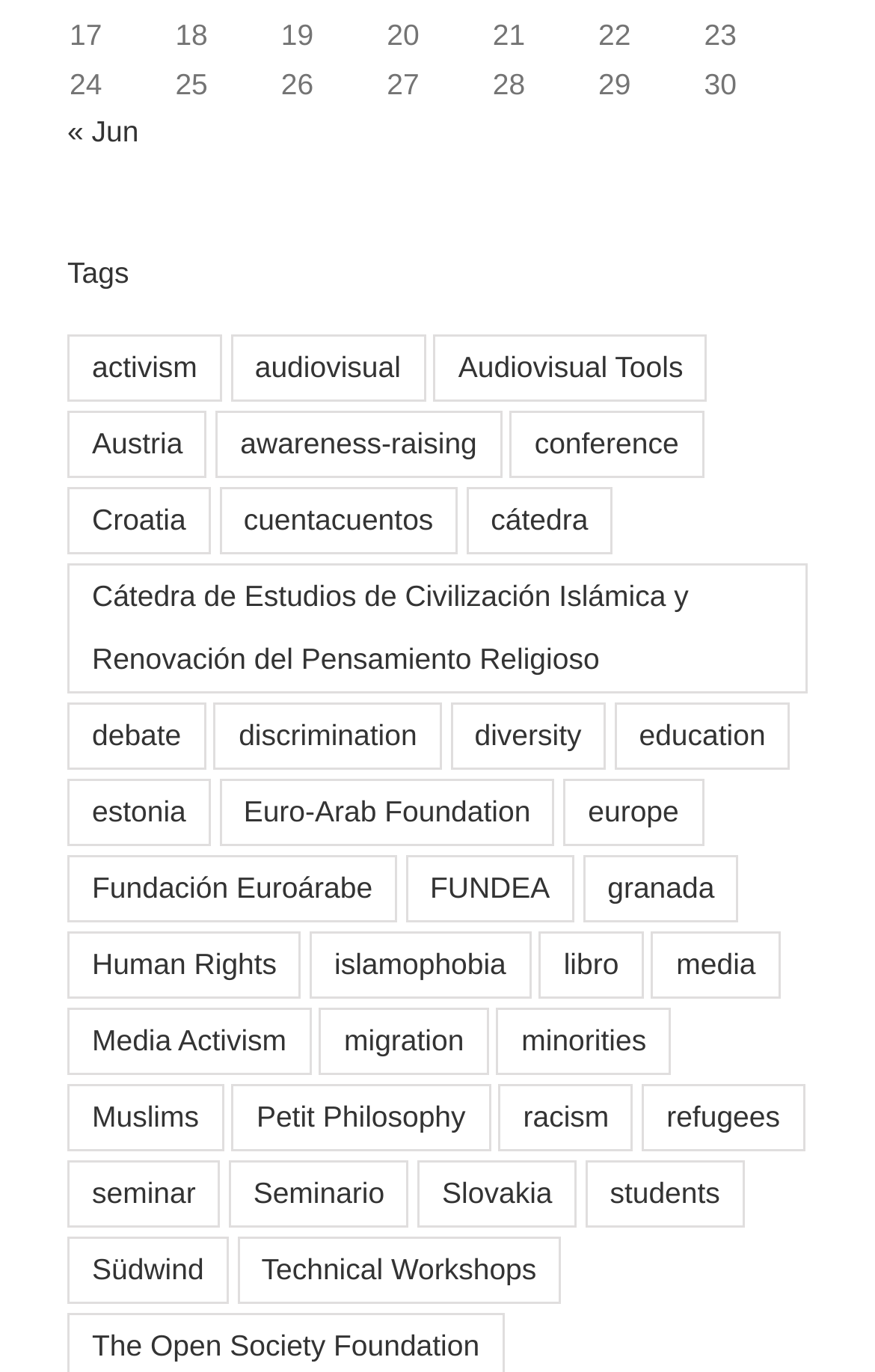How many grid cells are in the first row?
Respond with a short answer, either a single word or a phrase, based on the image.

8